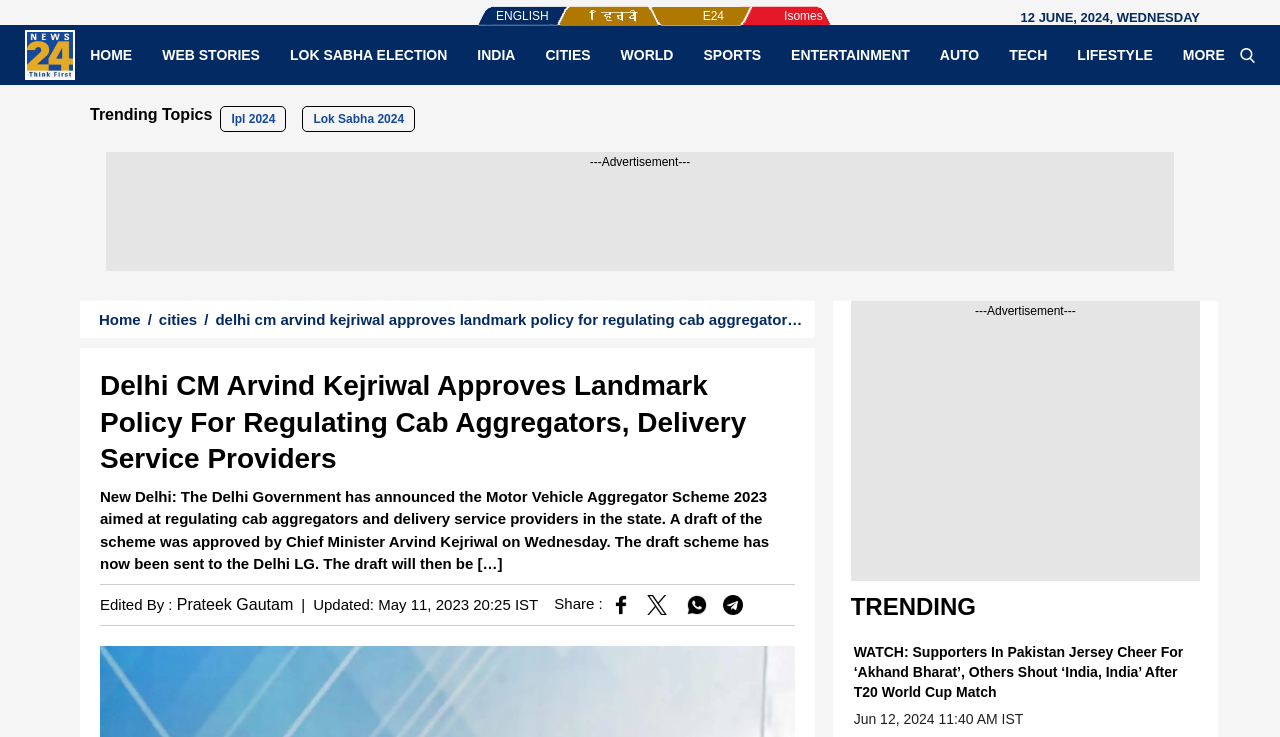Pinpoint the bounding box coordinates of the clickable element to carry out the following instruction: "Click on the 'CITIES' link."

[0.414, 0.062, 0.473, 0.087]